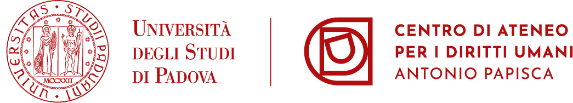What is the focus of the Centro di Ateneo?
From the screenshot, provide a brief answer in one word or phrase.

Human rights